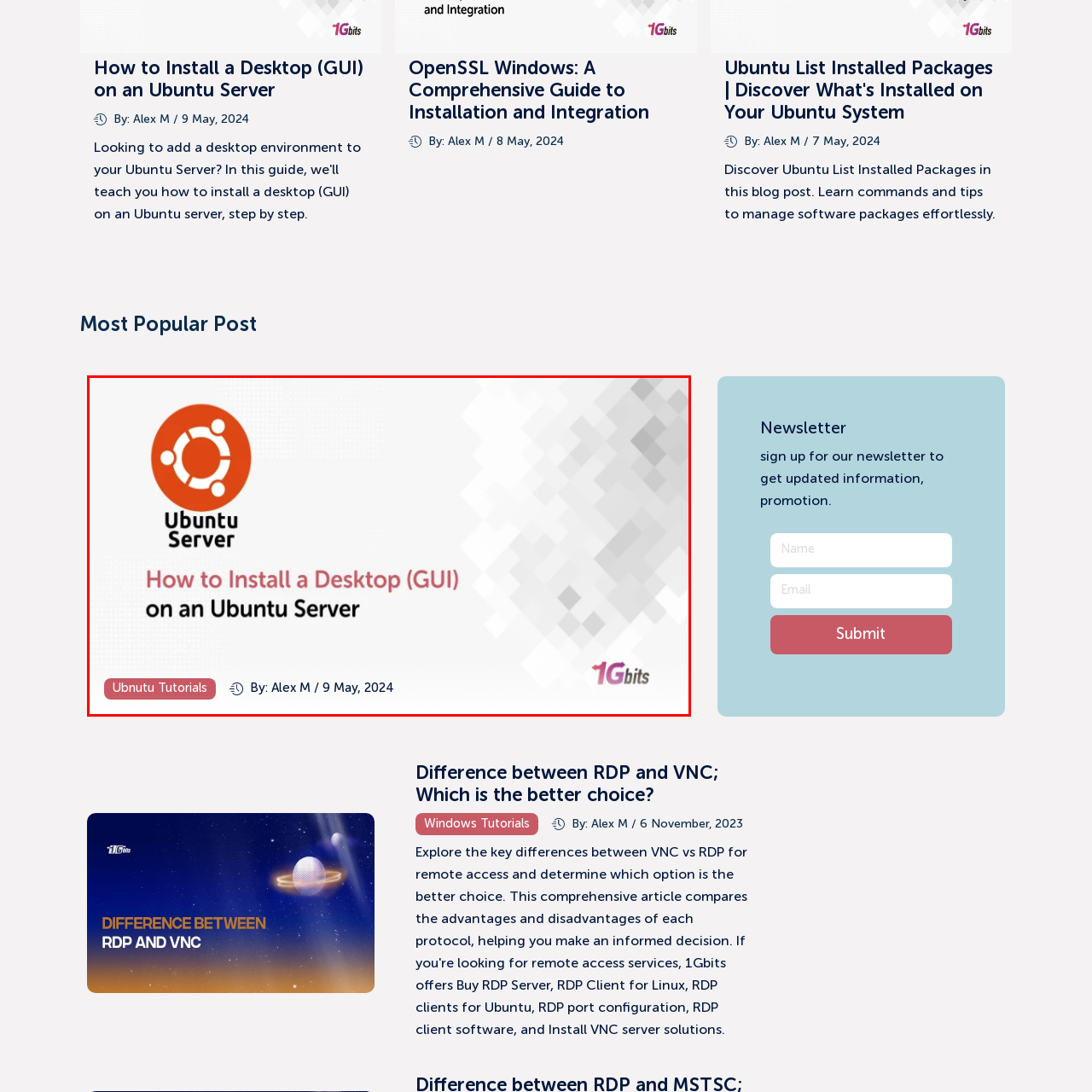Provide an in-depth description of the image within the red bounding box.

The image features a visually appealing promotional banner for a tutorial titled "How to Install a Desktop (GUI) on an Ubuntu Server." It prominently displays the recognizable Ubuntu logo, featuring a stylized orange circle comprised of three figures, symbolizing community and collaboration. Below the logo, the title is presented in bold text, indicating the focus on installing a graphical user interface on an Ubuntu server. 

Further down, the banner includes the text "By: Alex M" alongside the date "9 May, 2024," establishing authorship and indicating the freshness of the content. The banner is framed within a modern design featuring abstract geometric shapes in shades of gray, giving it a tech-savvy look. Additionally, it is categorized under "Ubuntu Tutorials," suggesting that the content is targeted toward individuals looking to enhance their skills in managing Ubuntu servers. The branding of "1Gbits" is also visible, highlighting the source of the tutorial.